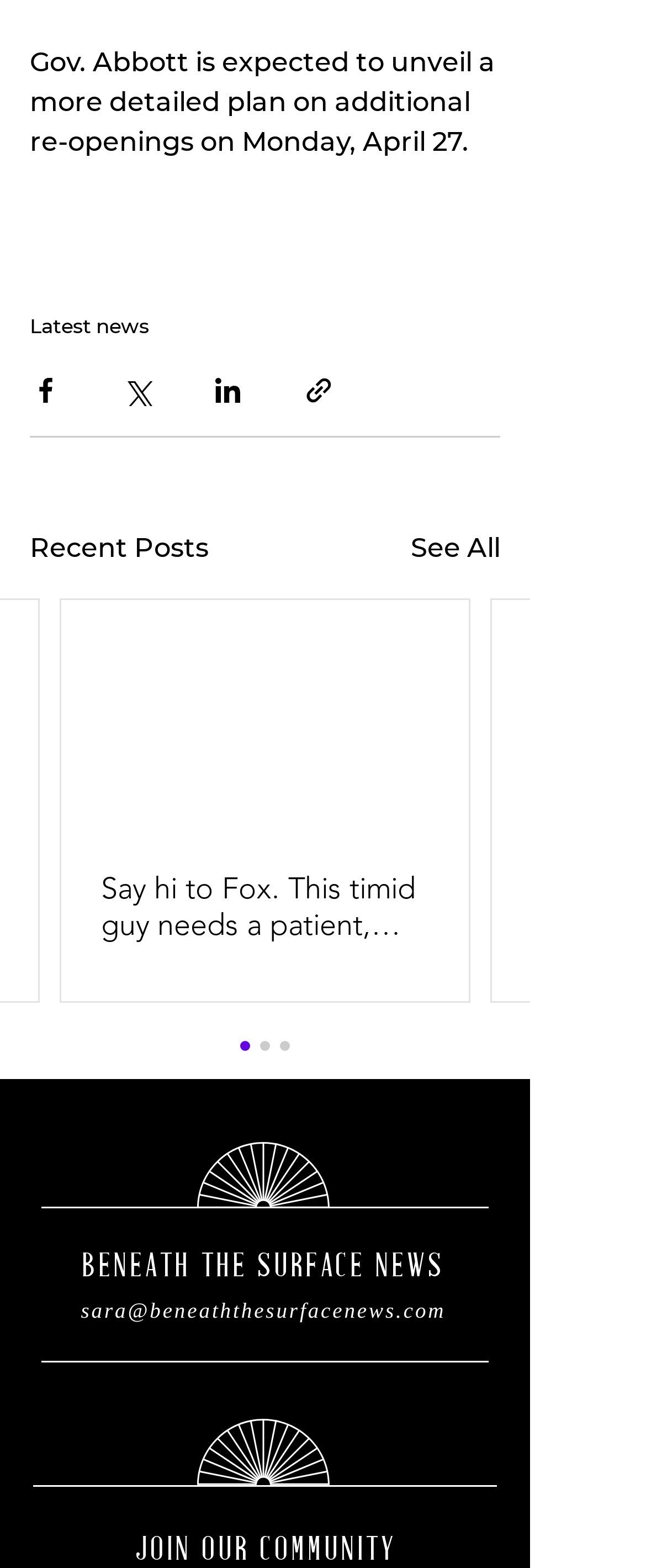Determine the bounding box coordinates of the clickable region to follow the instruction: "Read article".

[0.095, 0.383, 0.726, 0.638]